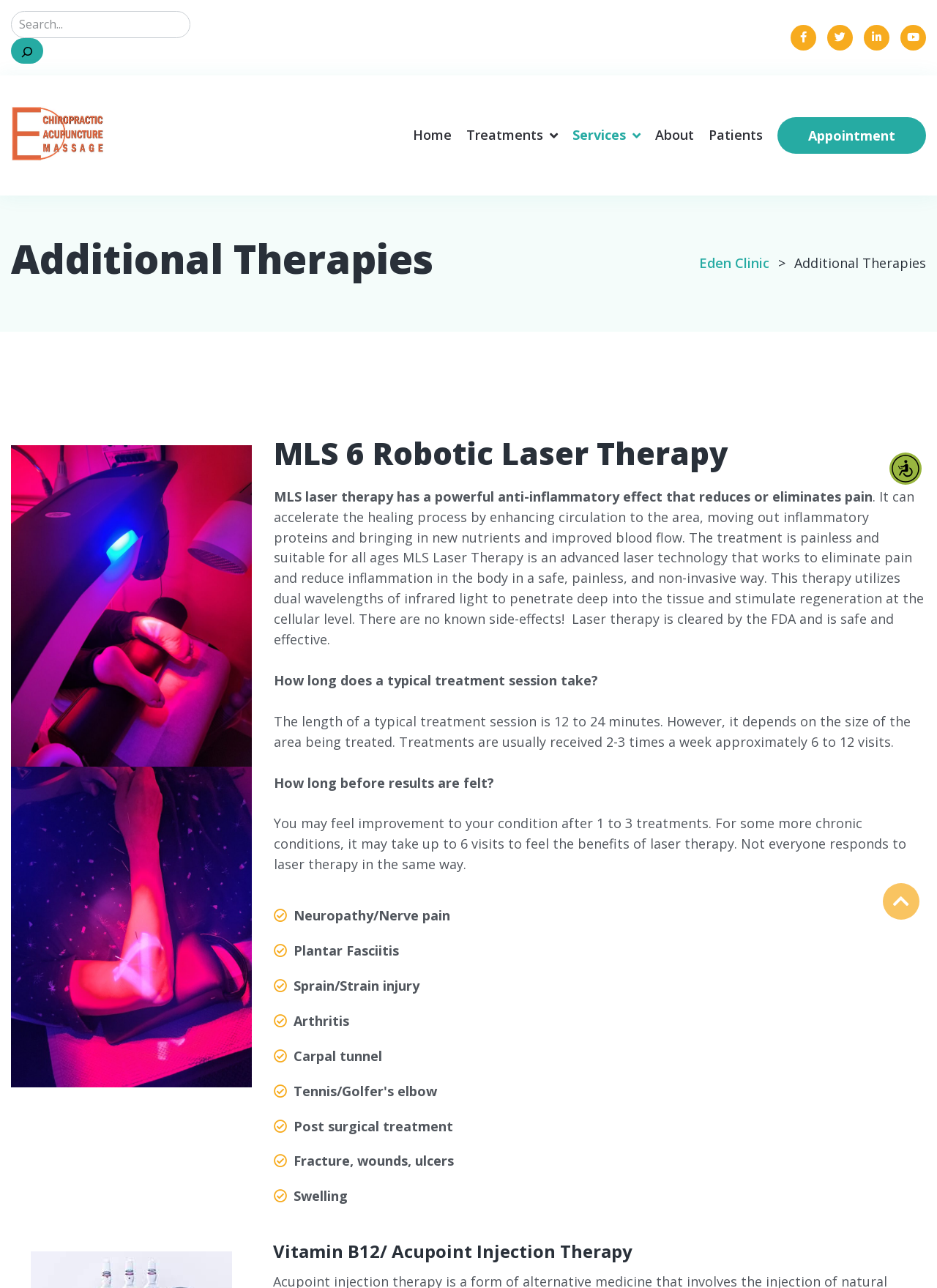Using the details from the image, please elaborate on the following question: What is the duration of a typical treatment session?

The duration of a typical treatment session can be found in the section describing MLS 6 Robotic Laser Therapy, where it is stated that the length of a typical treatment session is 12 to 24 minutes, depending on the size of the area being treated.